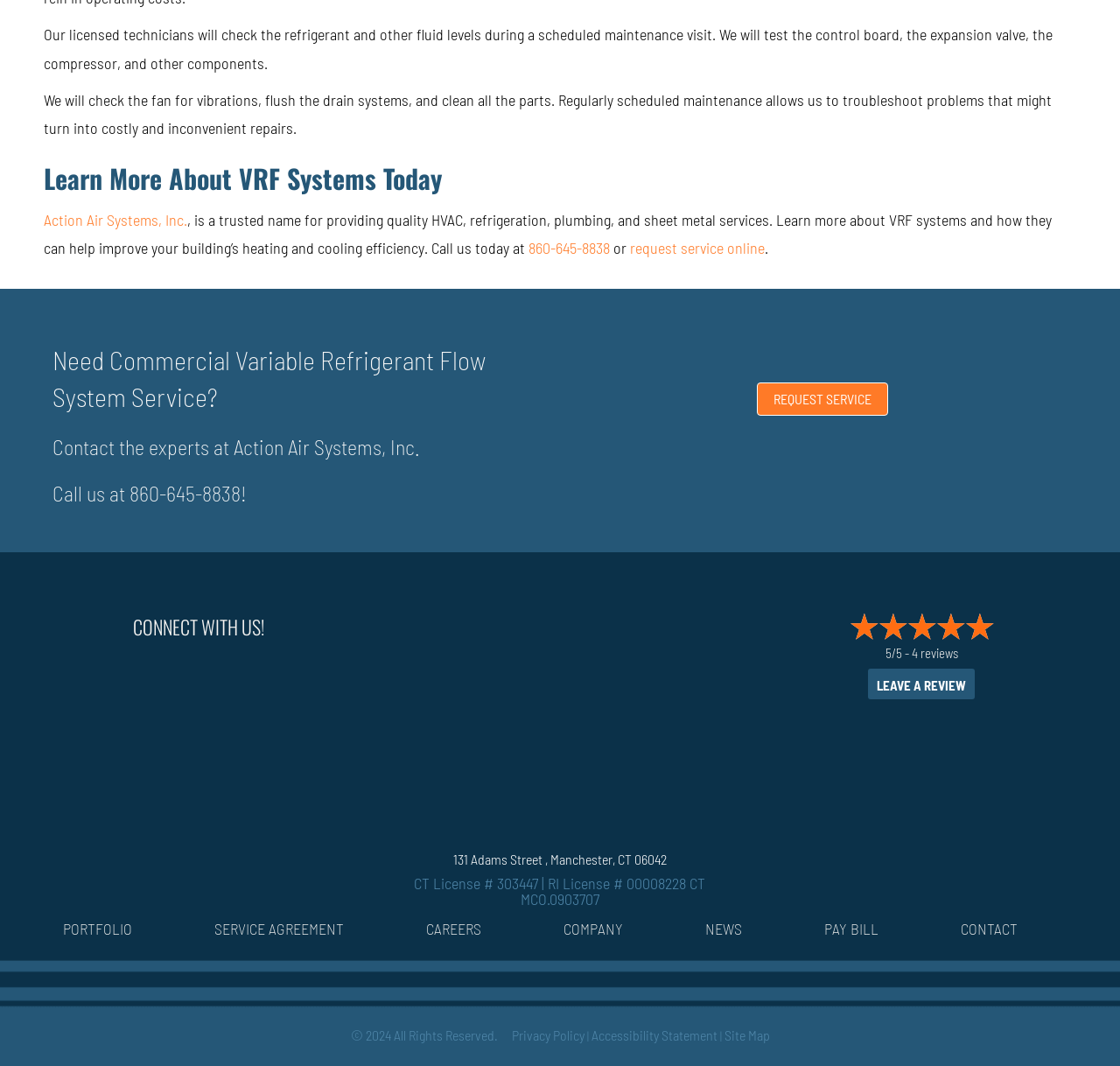Answer the question briefly using a single word or phrase: 
What is the phone number to call for service?

860-645-8838